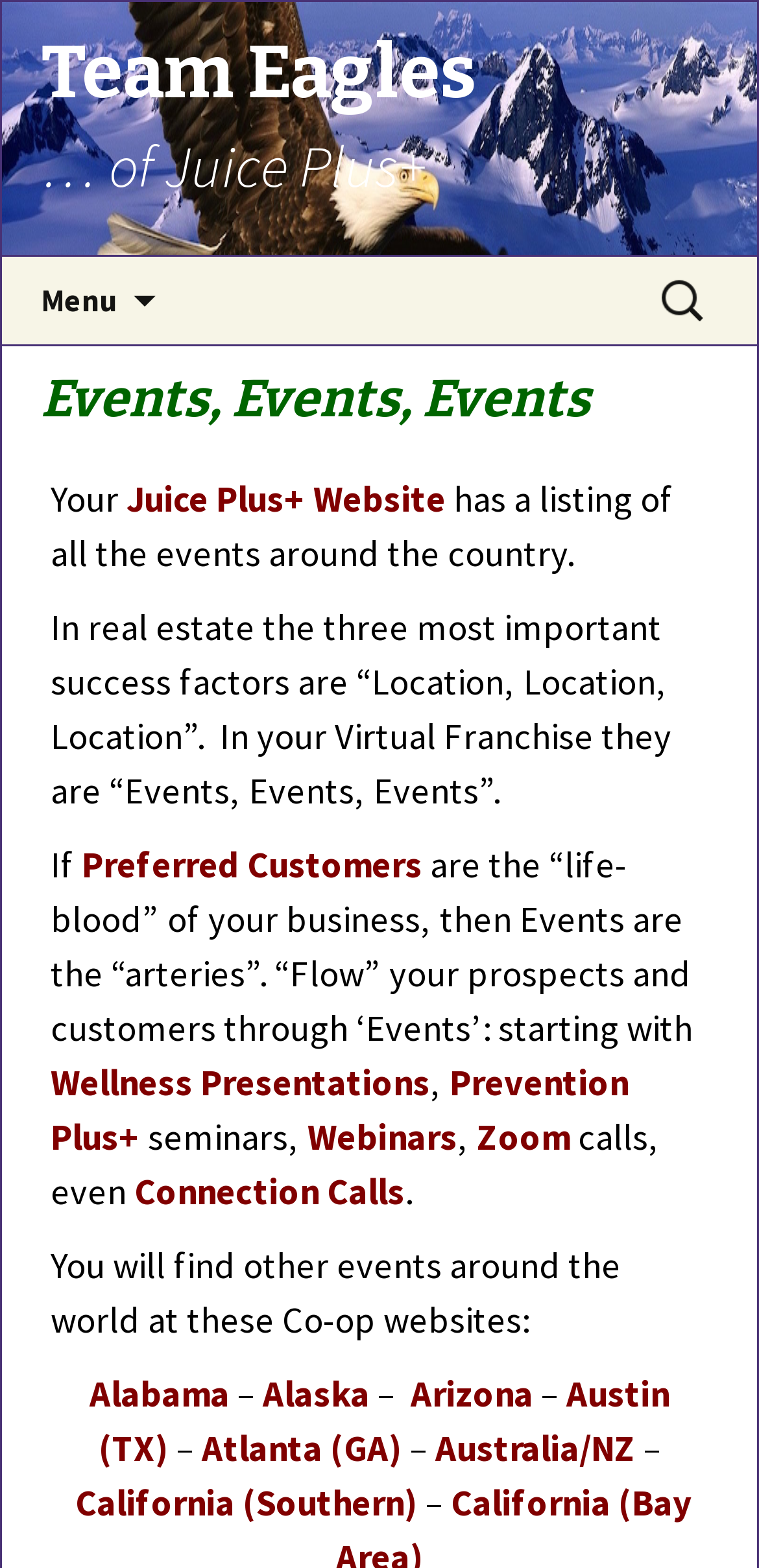Identify the bounding box coordinates of the region that should be clicked to execute the following instruction: "Open menu".

[0.003, 0.164, 0.205, 0.219]